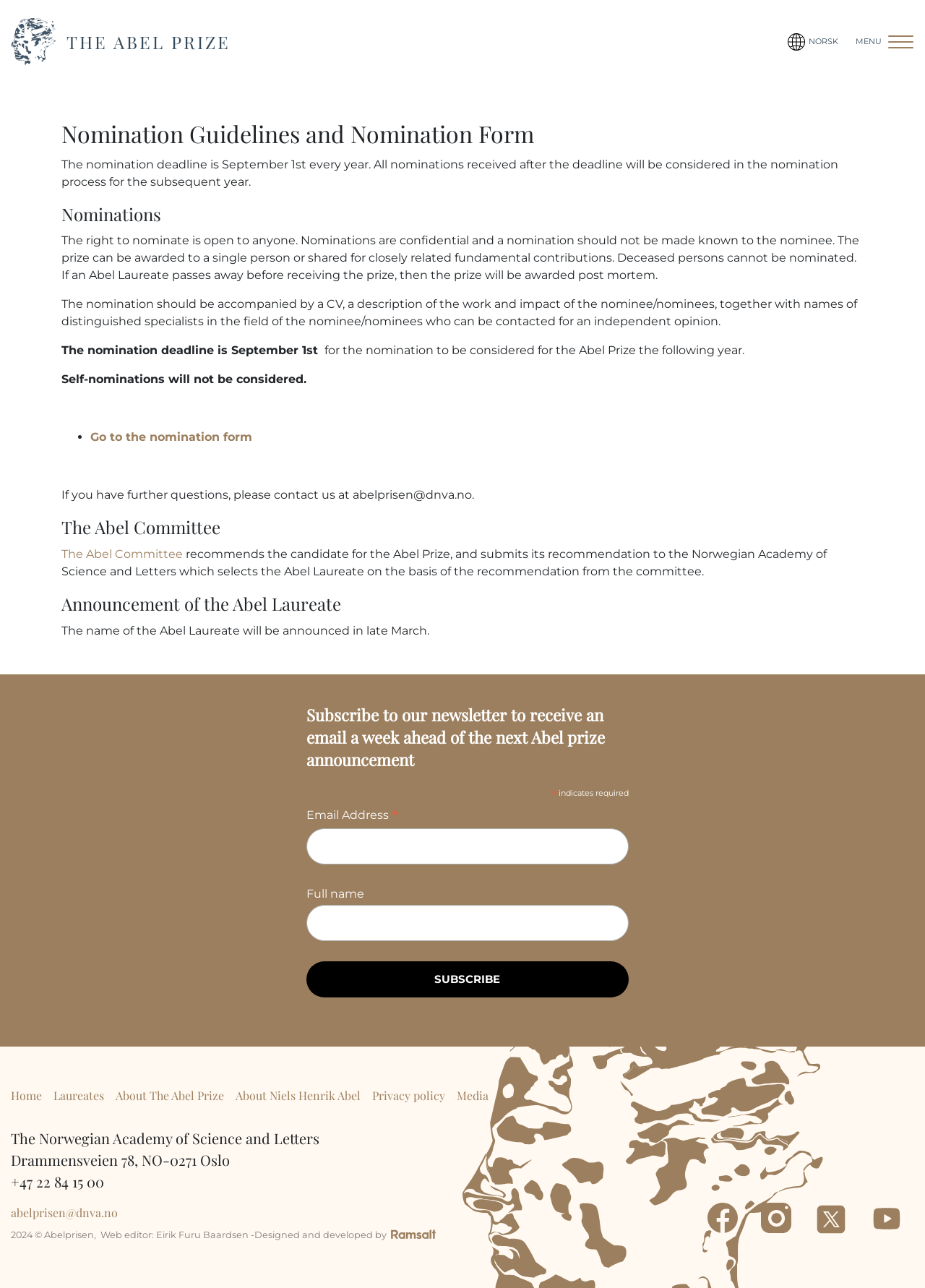Please pinpoint the bounding box coordinates for the region I should click to adhere to this instruction: "Contact us".

[0.012, 0.936, 0.127, 0.947]